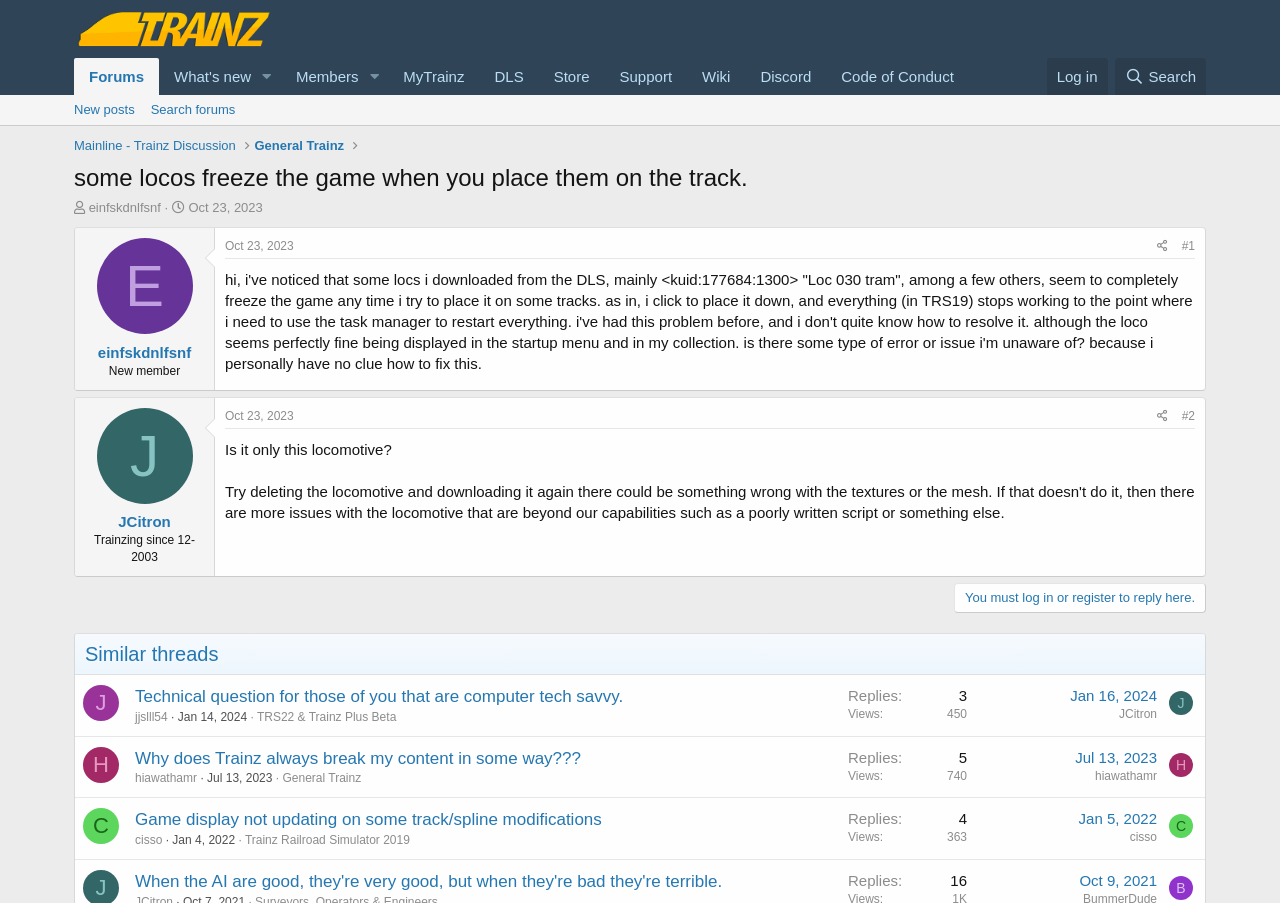Provide the bounding box coordinates of the HTML element described by the text: "Support".

[0.472, 0.064, 0.537, 0.105]